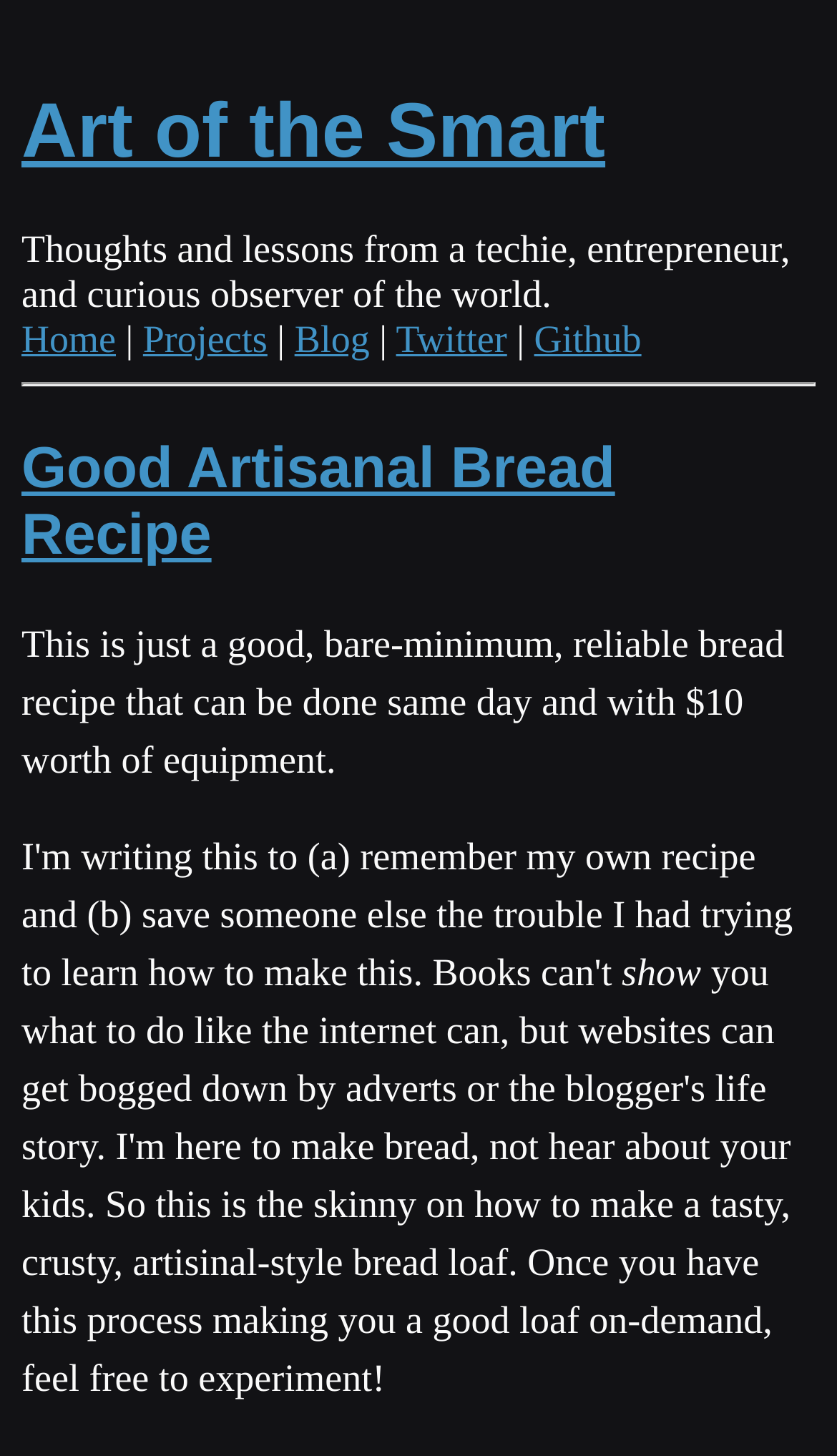What is the topic of the current article?
Based on the visual content, answer with a single word or a brief phrase.

Good Artisanal Bread Recipe